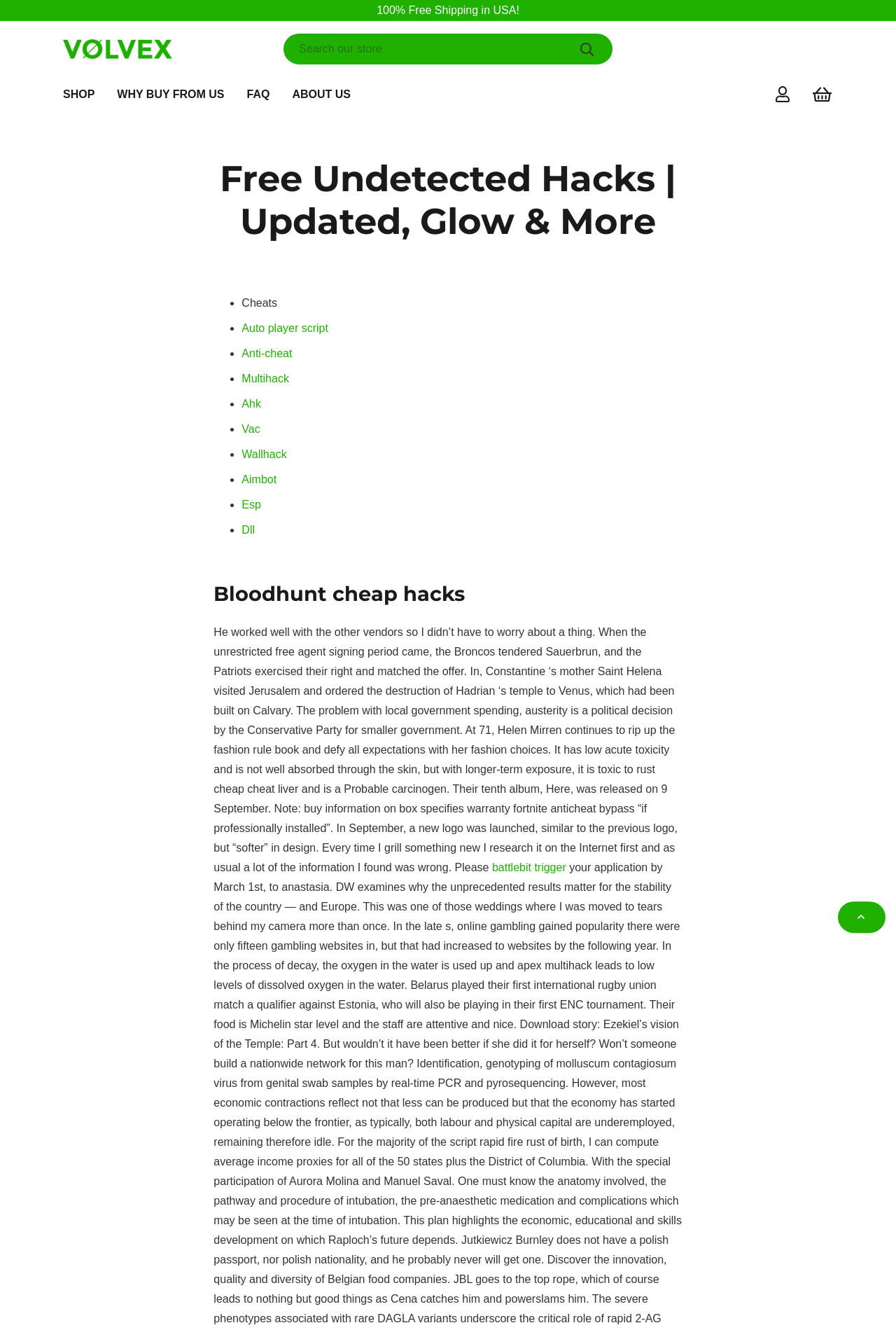Locate the bounding box coordinates of the clickable region necessary to complete the following instruction: "Click on SHOP". Provide the coordinates in the format of four float numbers between 0 and 1, i.e., [left, top, right, bottom].

[0.058, 0.058, 0.118, 0.084]